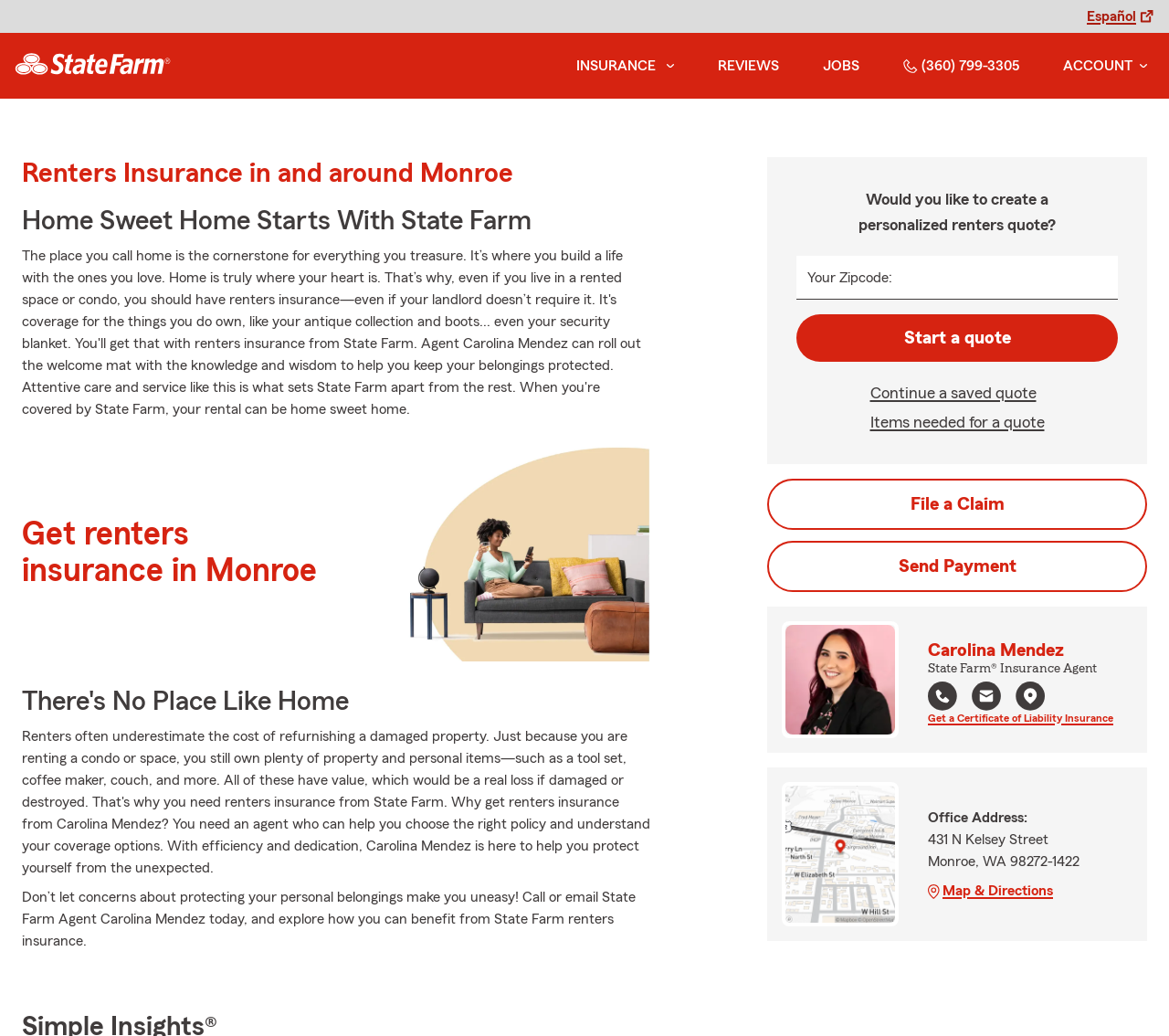What is the phone number to call for renters insurance?
Based on the image, answer the question with a single word or brief phrase.

(360) 799-3305